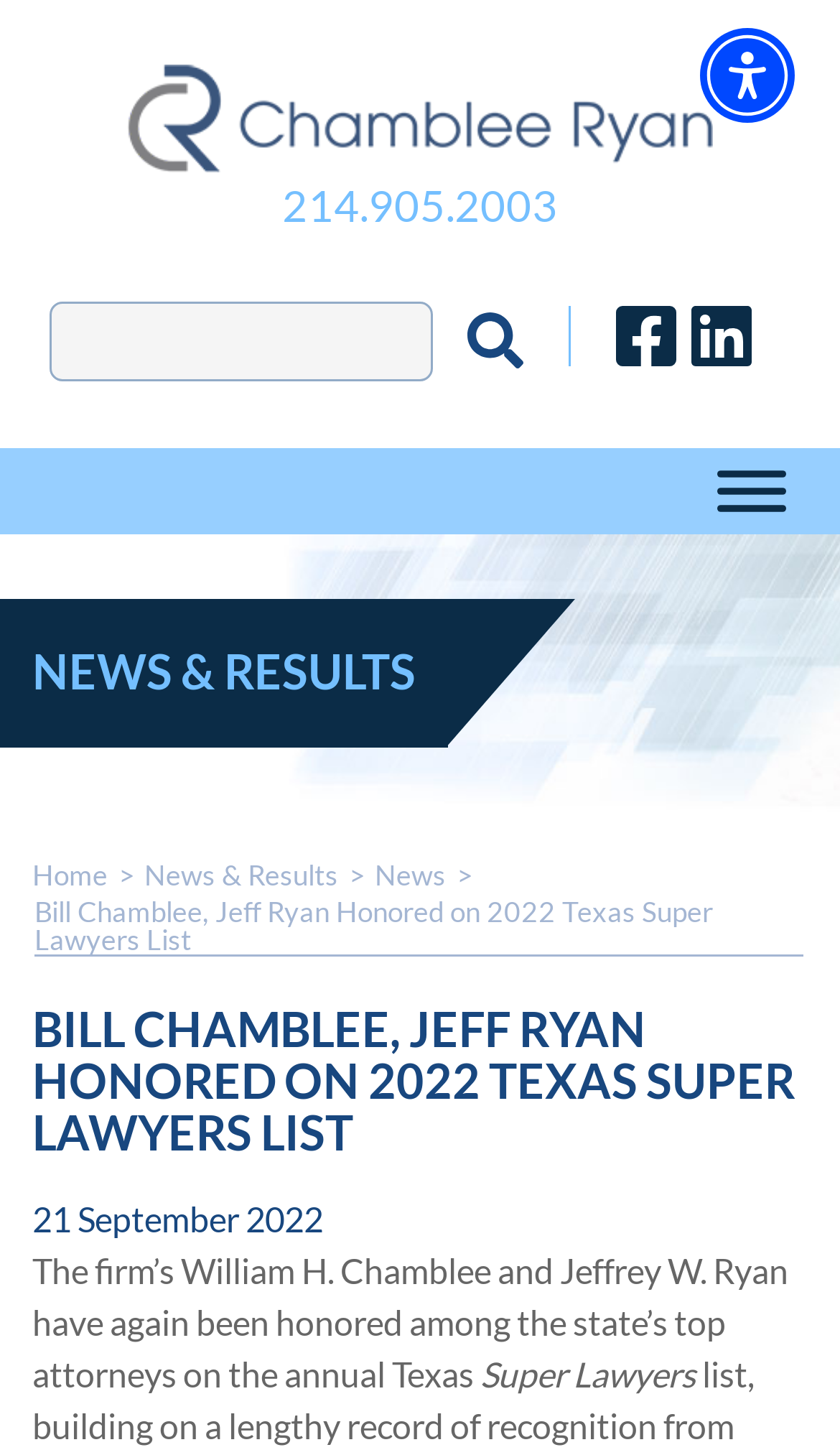Locate the primary heading on the webpage and return its text.

NEWS & RESULTS